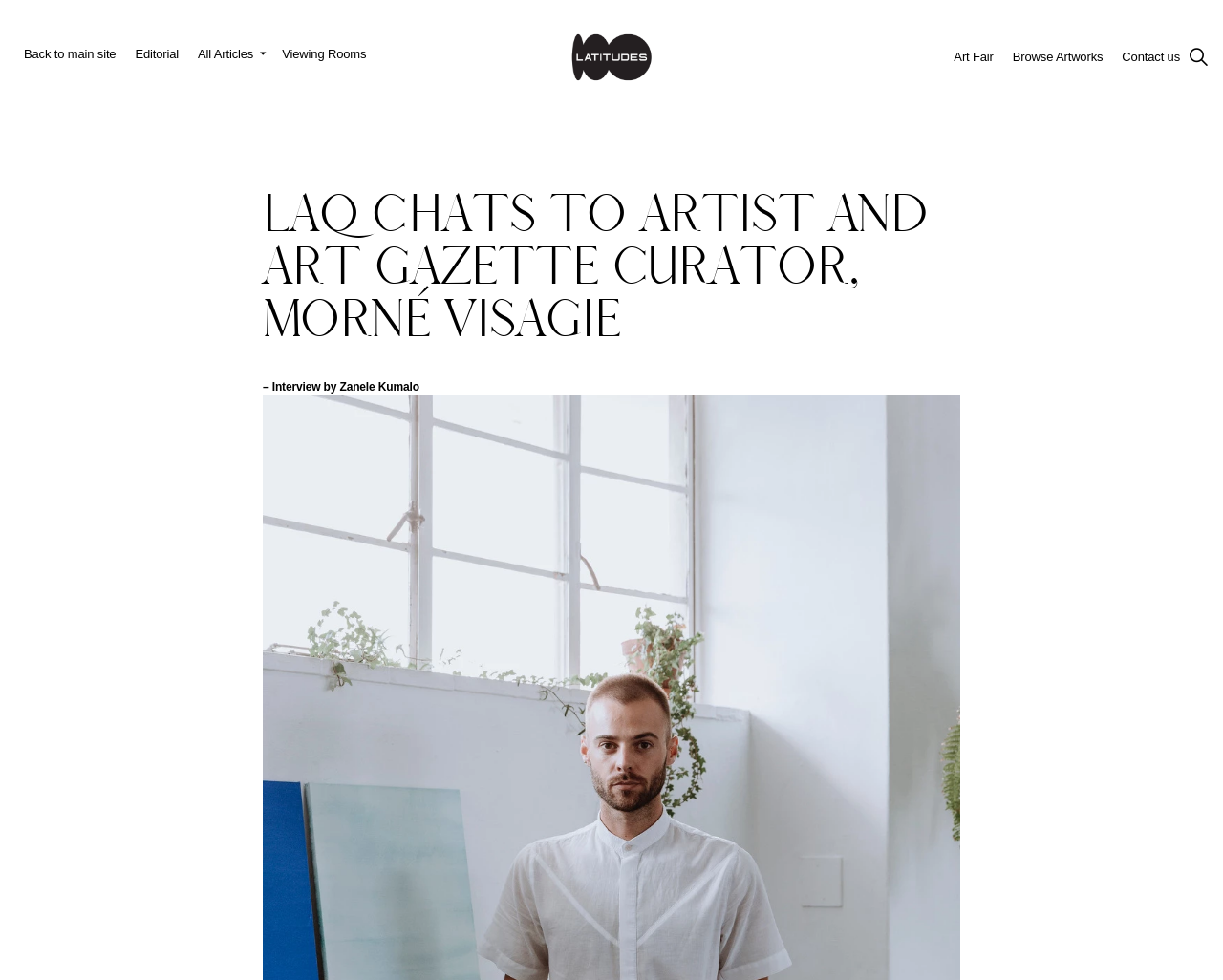Provide a one-word or brief phrase answer to the question:
How many links are there in the top navigation bar?

6